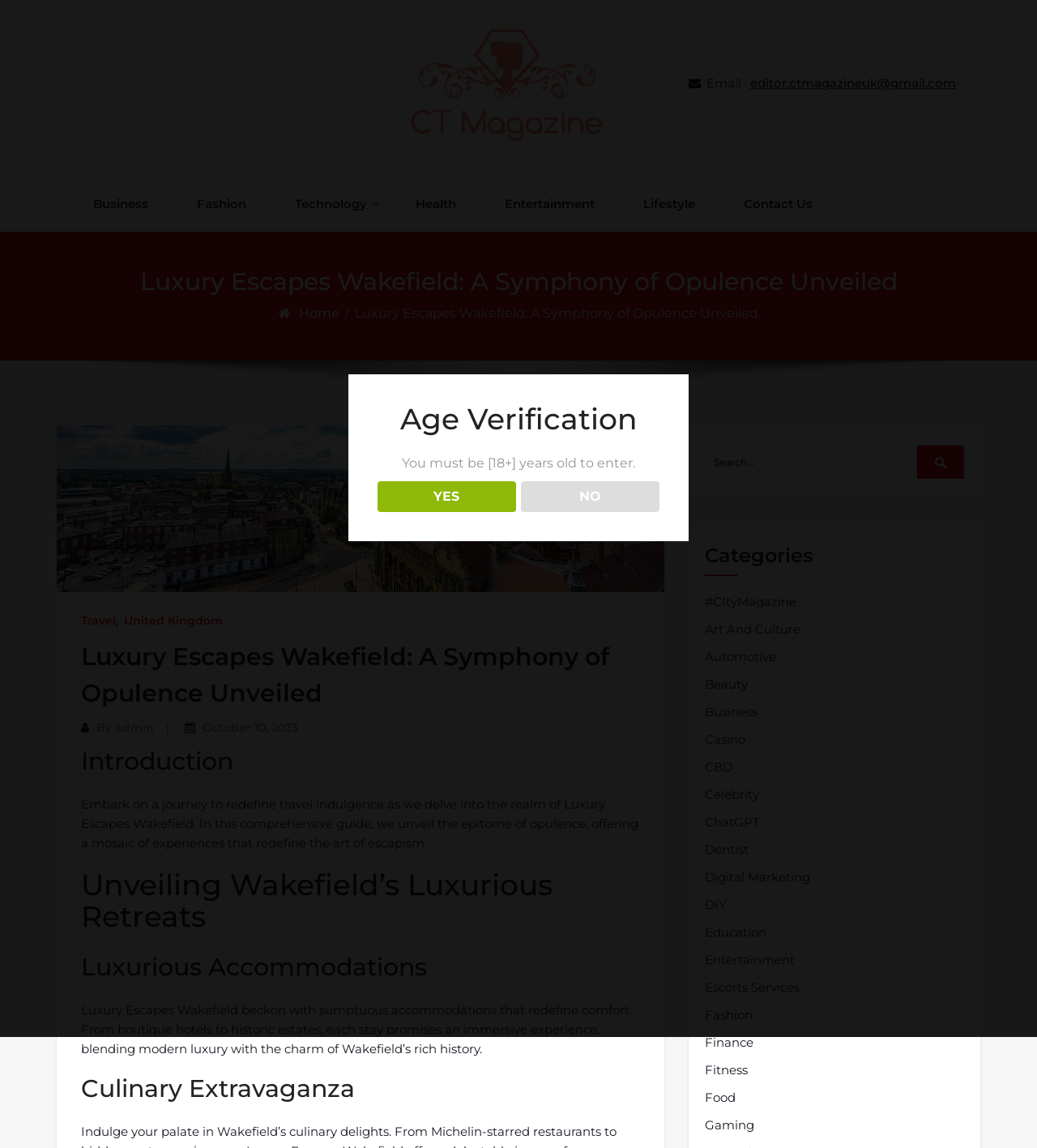Please identify the bounding box coordinates of the element on the webpage that should be clicked to follow this instruction: "Click on the 'Contact Us' link". The bounding box coordinates should be given as four float numbers between 0 and 1, formatted as [left, top, right, bottom].

[0.717, 0.153, 0.784, 0.202]